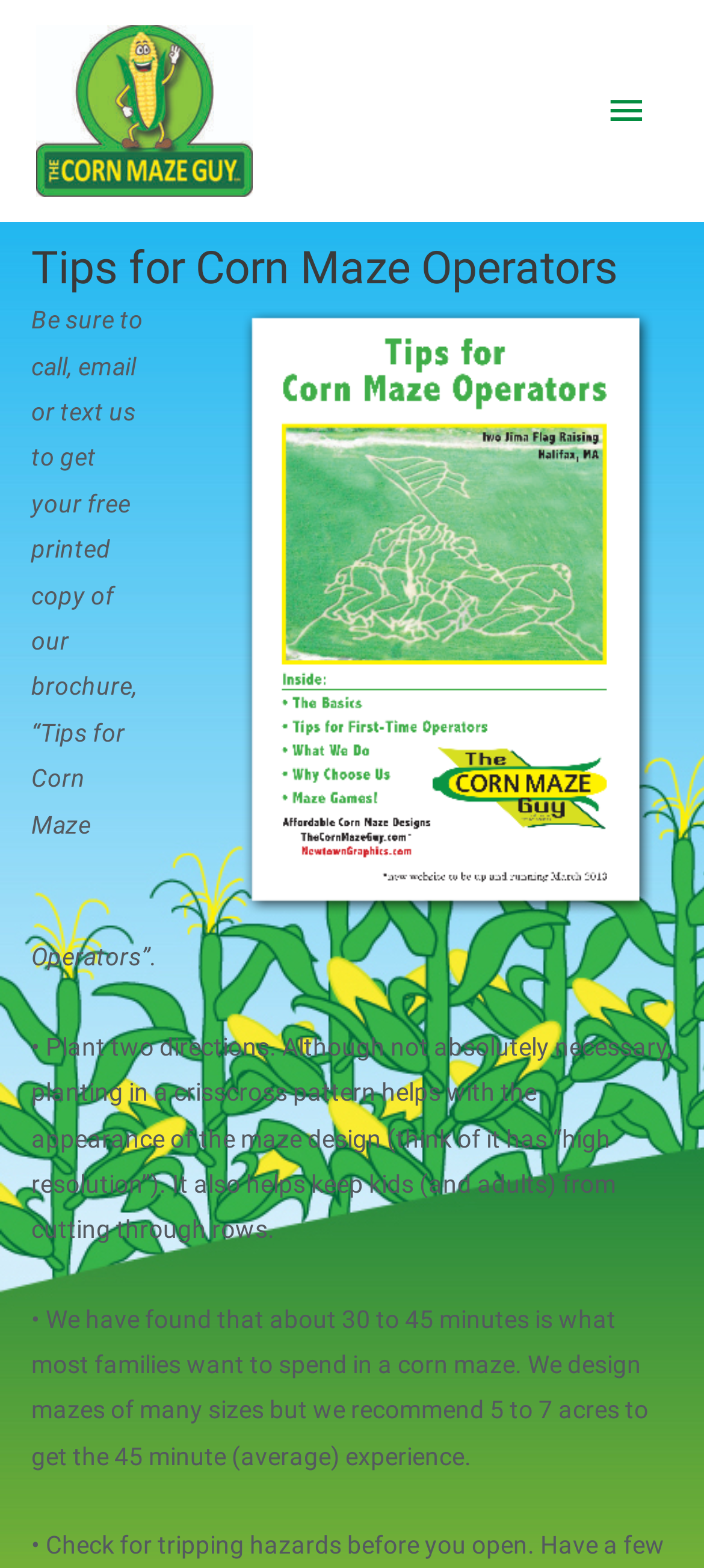What is the purpose of planting in a crisscross pattern?
Refer to the screenshot and answer in one word or phrase.

High resolution